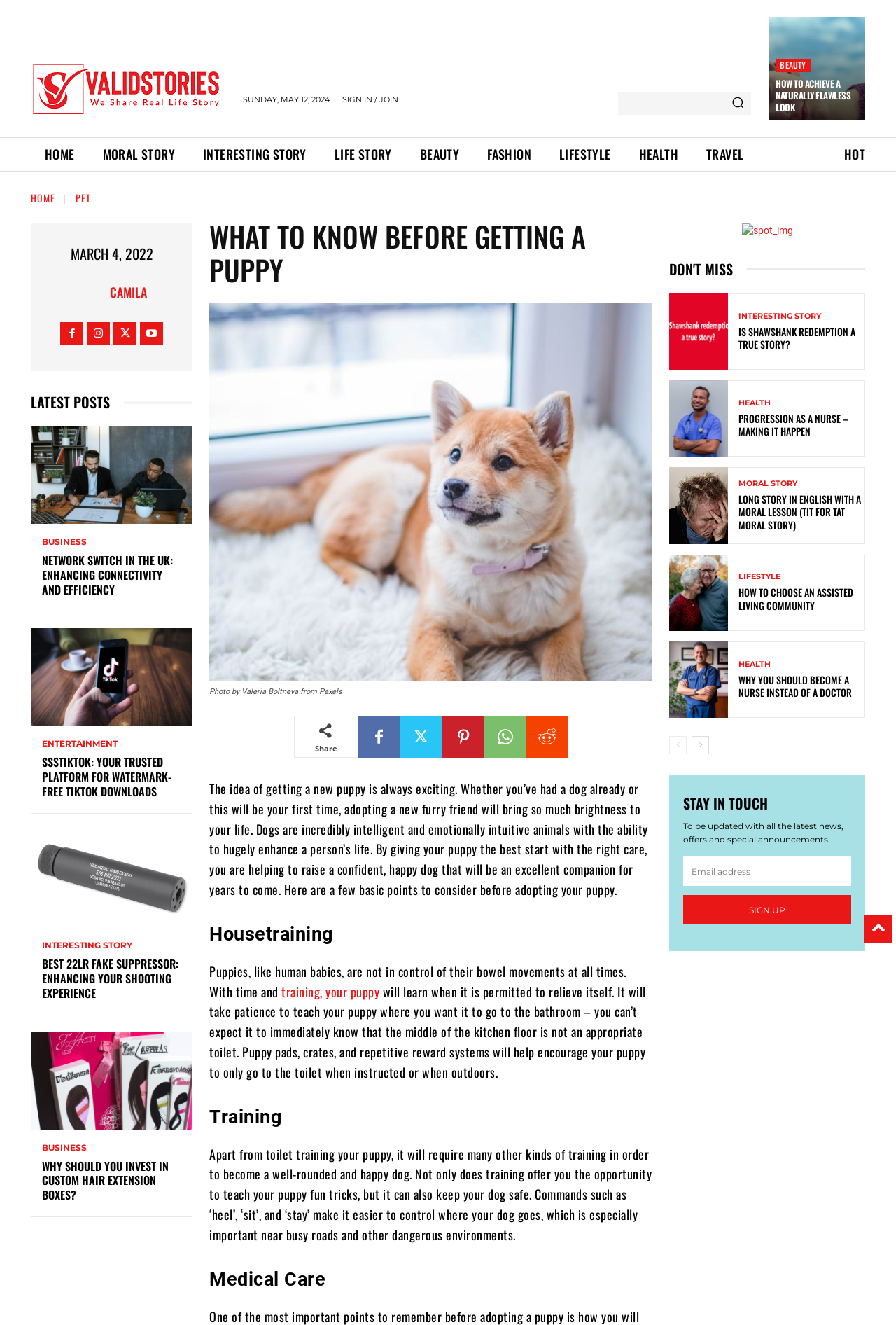Please determine the bounding box coordinates for the element that should be clicked to follow these instructions: "Read the article 'What to know before getting a puppy'".

[0.234, 0.165, 0.728, 0.216]